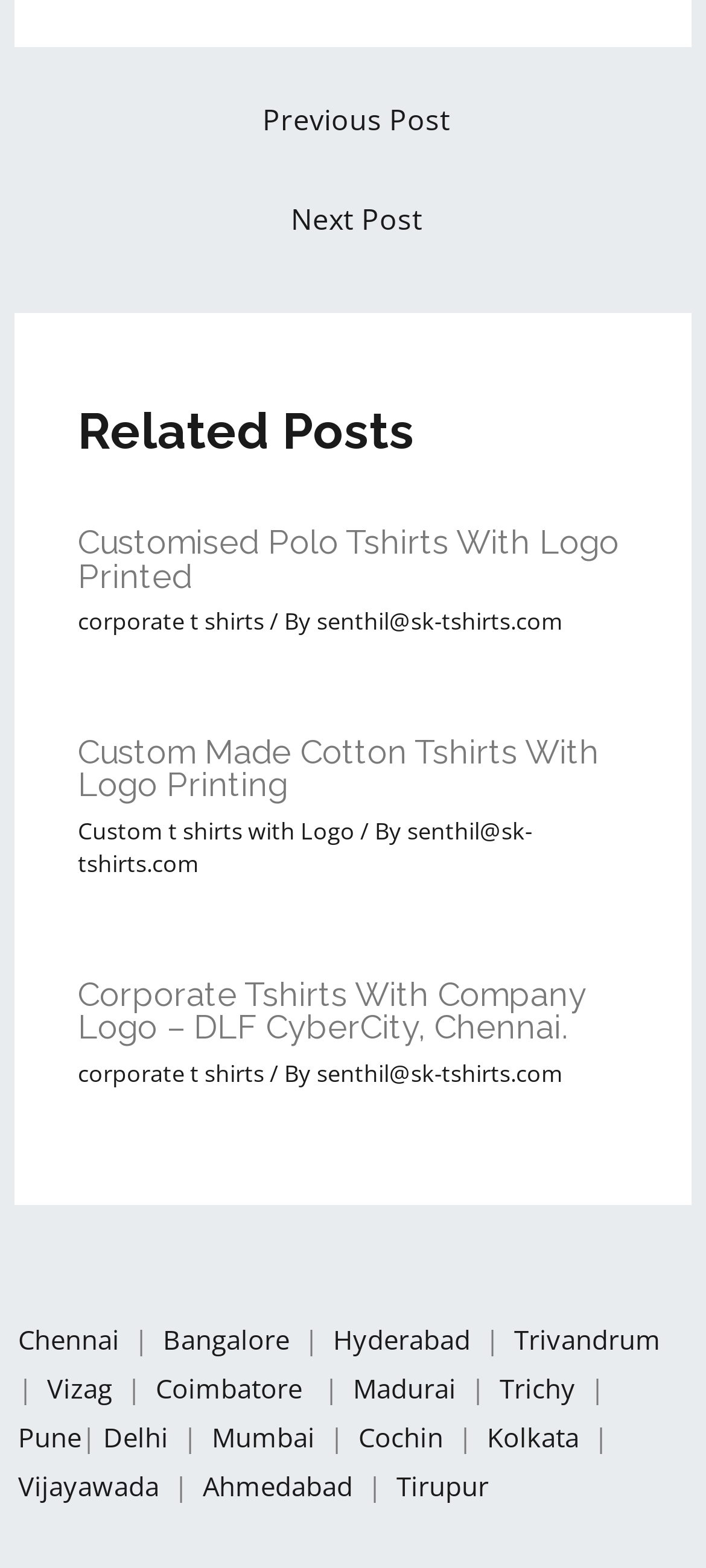Determine the bounding box for the described HTML element: "senthil@sk-tshirts.com". Ensure the coordinates are four float numbers between 0 and 1 in the format [left, top, right, bottom].

[0.448, 0.674, 0.797, 0.694]